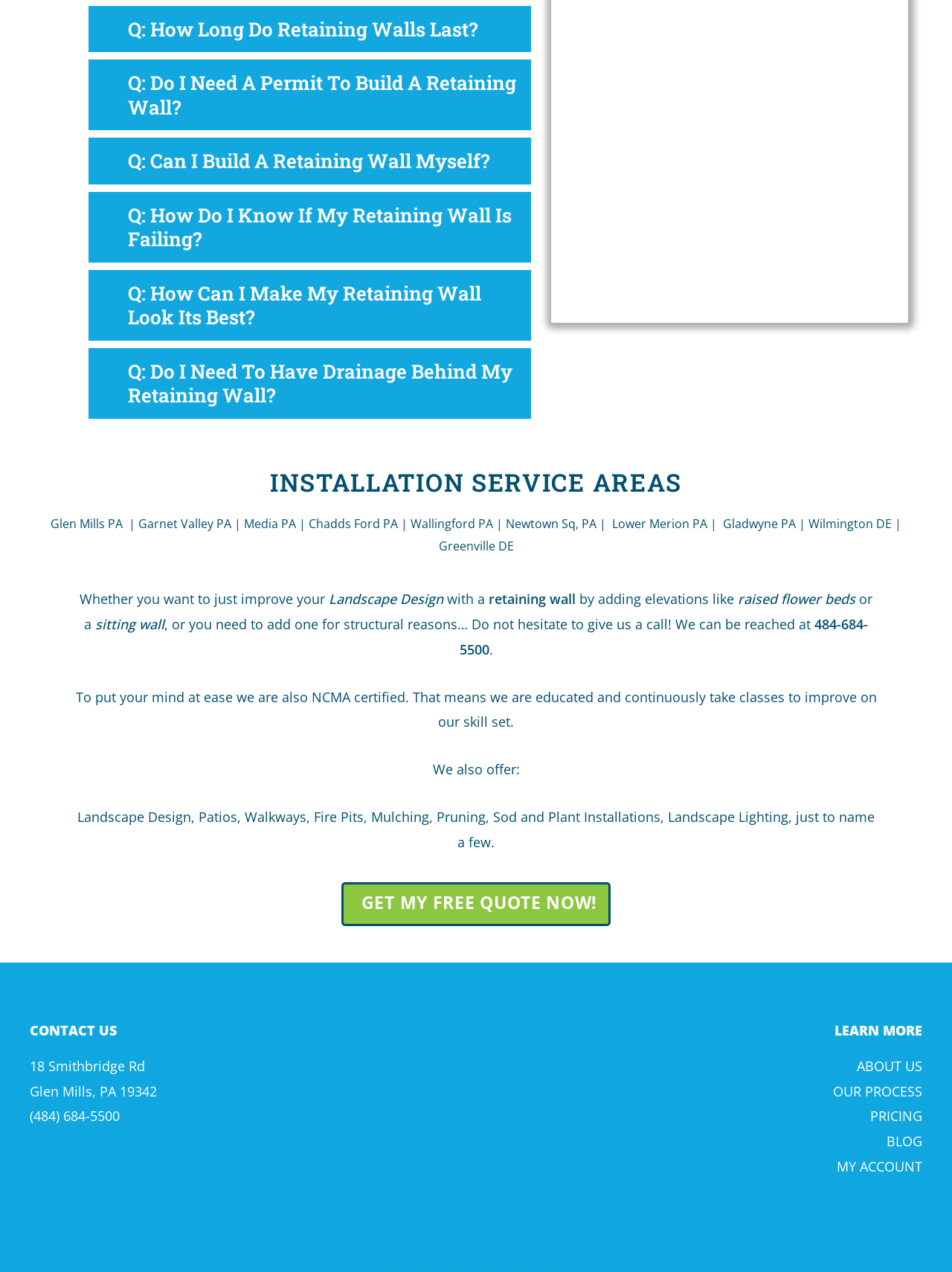Please identify the bounding box coordinates of the clickable element to fulfill the following instruction: "Check the 'CONTACT US' section". The coordinates should be four float numbers between 0 and 1, i.e., [left, top, right, bottom].

[0.031, 0.804, 0.302, 0.817]